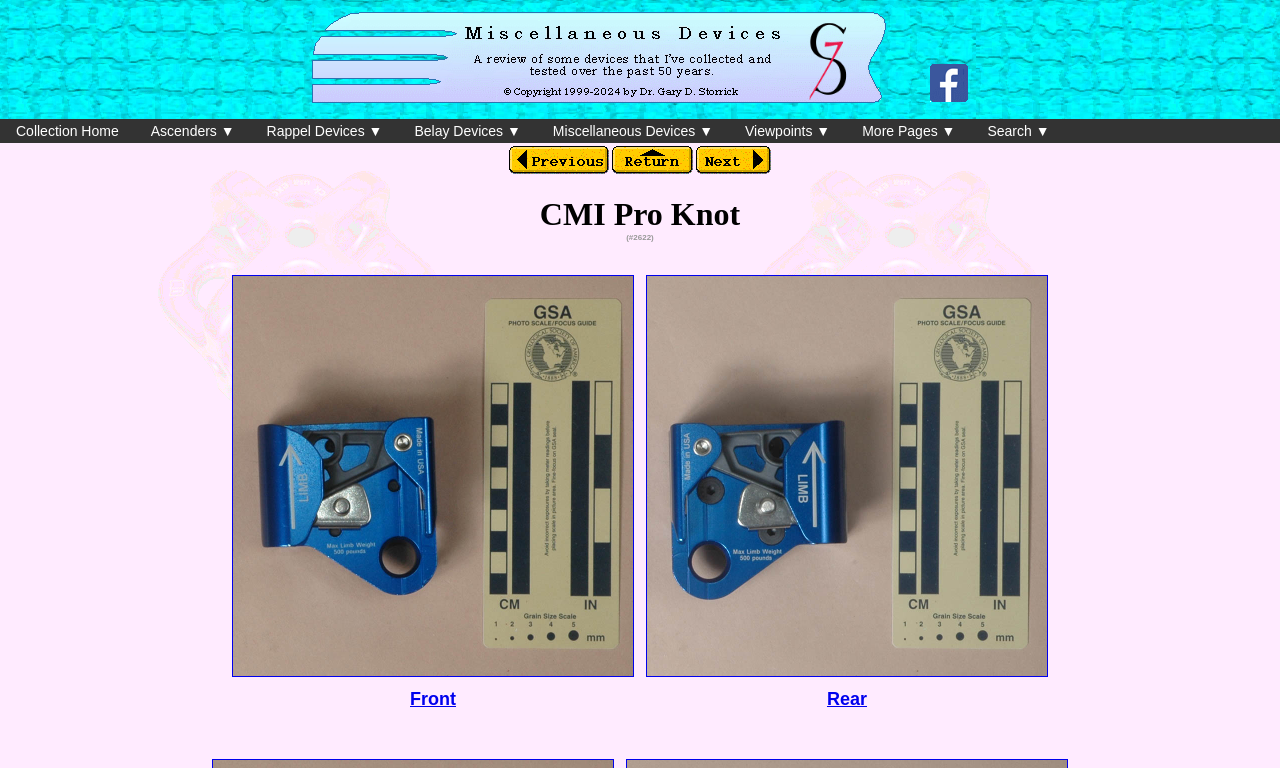Please find the bounding box coordinates of the element that needs to be clicked to perform the following instruction: "Click the Rear link". The bounding box coordinates should be four float numbers between 0 and 1, represented as [left, top, right, bottom].

[0.505, 0.867, 0.819, 0.885]